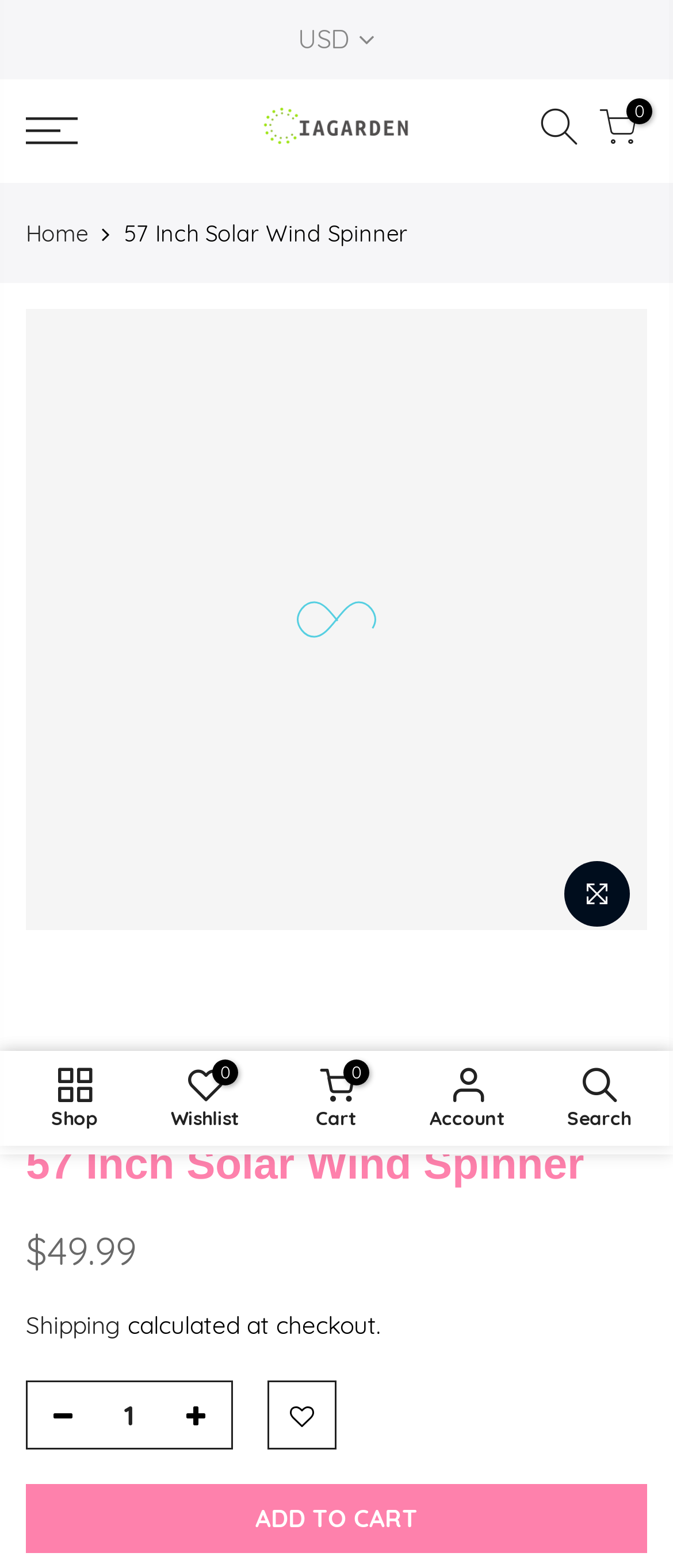Find the bounding box coordinates of the area to click in order to follow the instruction: "Visit the home page".

[0.038, 0.14, 0.131, 0.158]